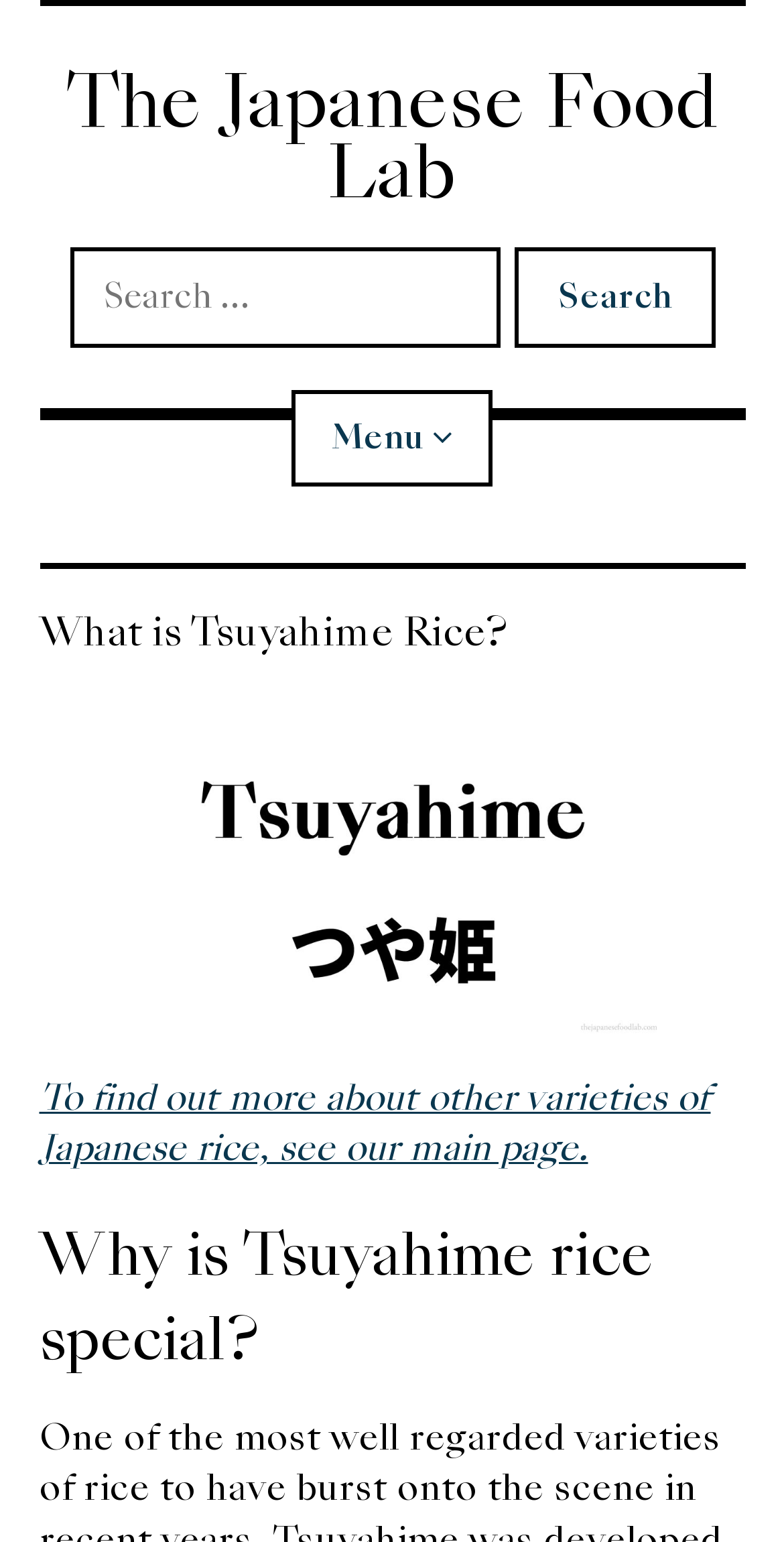Please provide the bounding box coordinates for the UI element as described: "Community Blog". The coordinates must be four floats between 0 and 1, represented as [left, top, right, bottom].

None